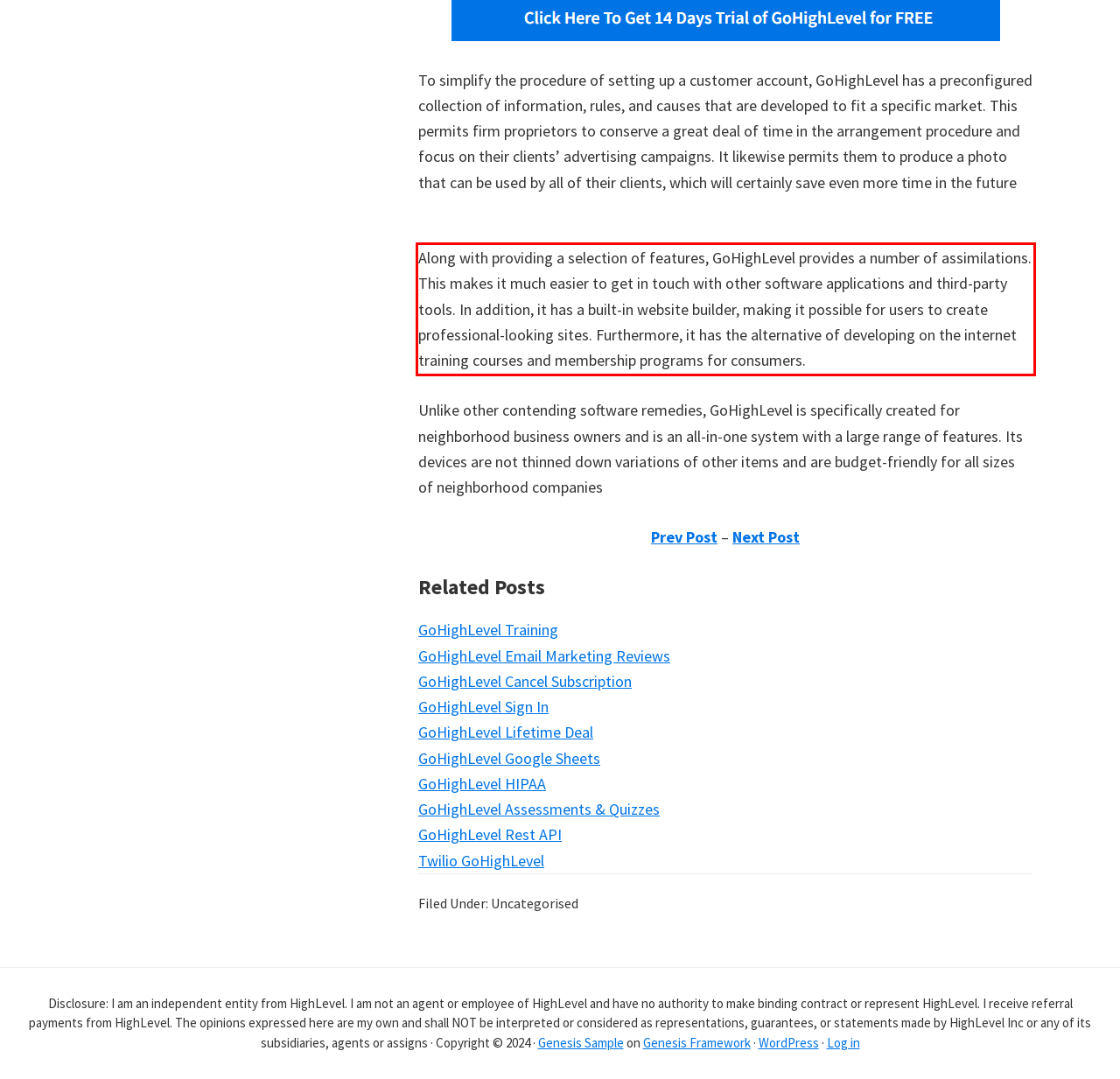You are provided with a screenshot of a webpage that includes a UI element enclosed in a red rectangle. Extract the text content inside this red rectangle.

Along with providing a selection of features, GoHighLevel provides a number of assimilations. This makes it much easier to get in touch with other software applications and third-party tools. In addition, it has a built-in website builder, making it possible for users to create professional-looking sites. Furthermore, it has the alternative of developing on the internet training courses and membership programs for consumers.